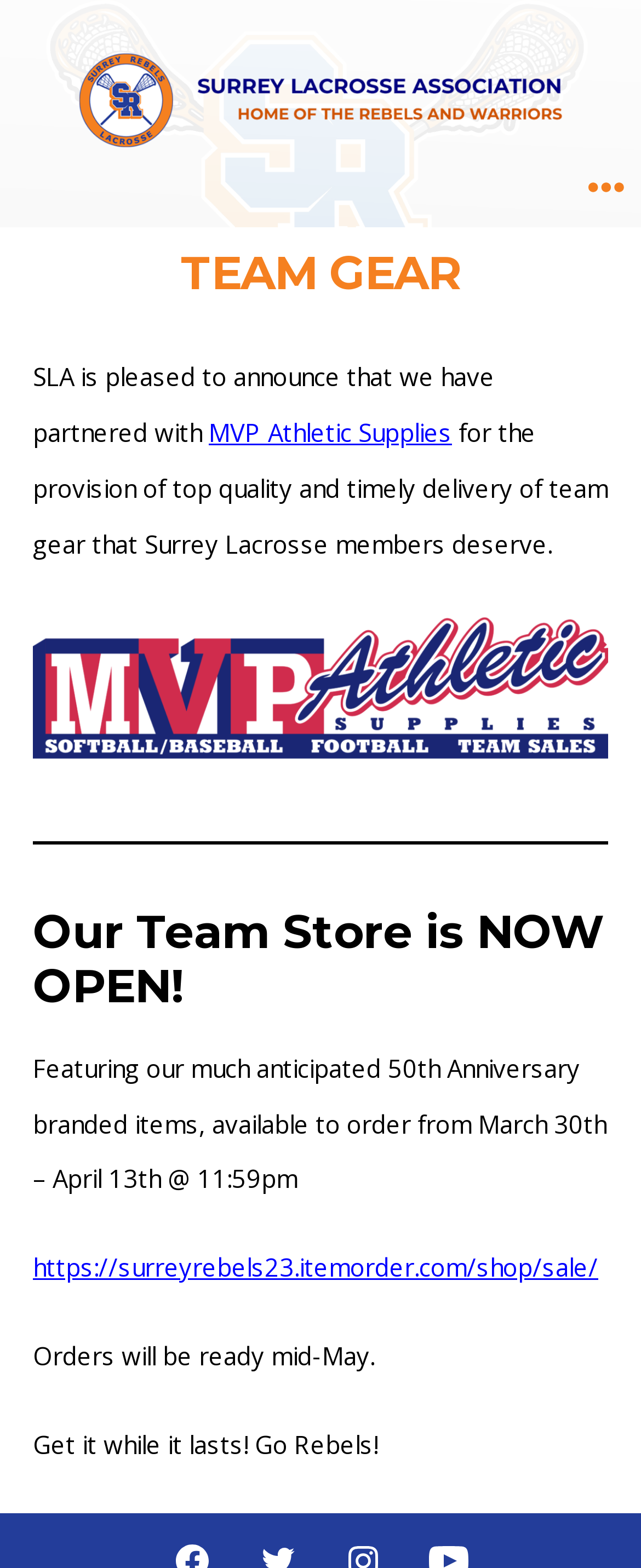What is the deadline for ordering team gear?
Please provide a single word or phrase answer based on the image.

April 13th @ 11:59pm